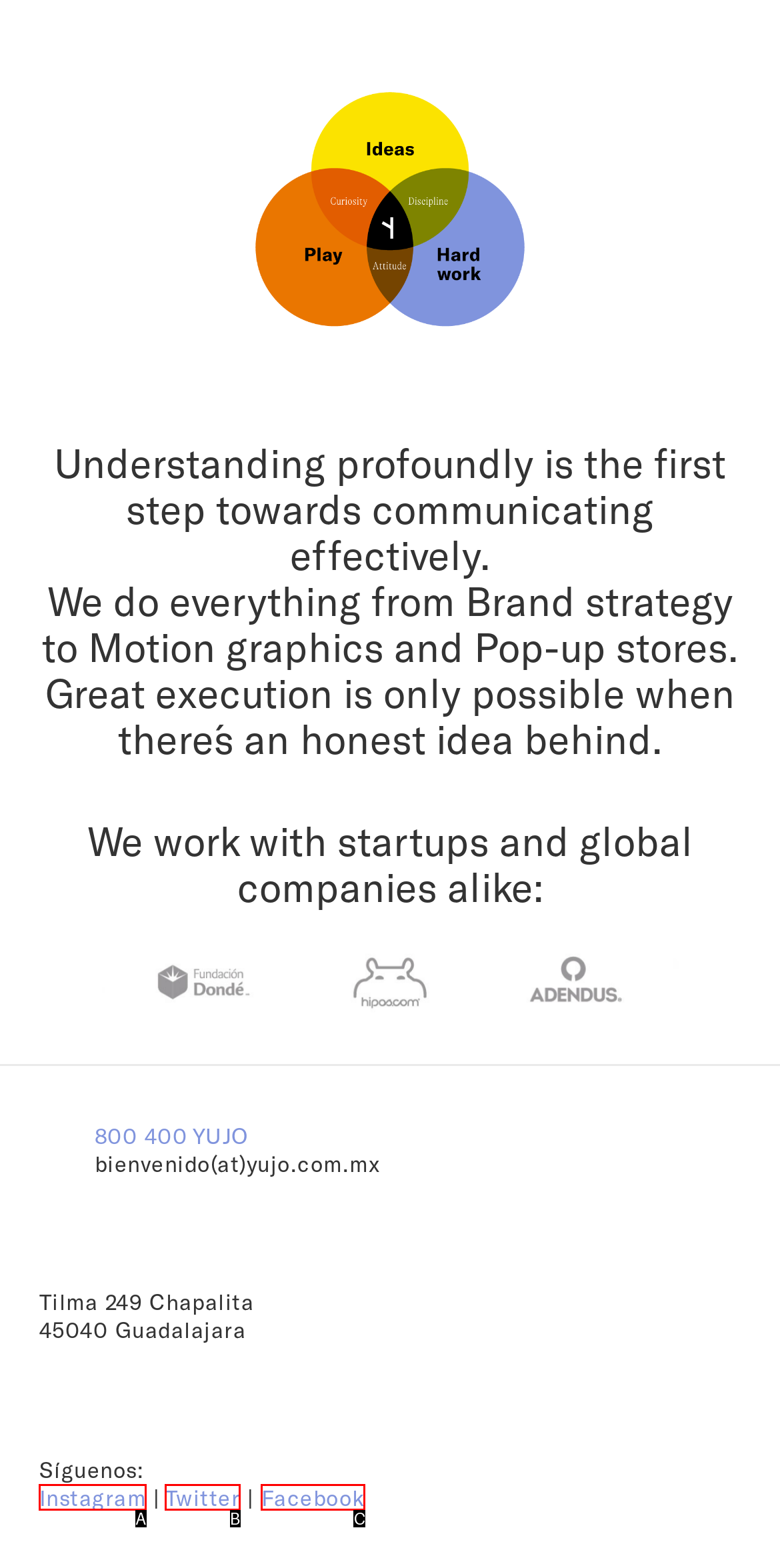Identify the option that corresponds to the description: Facebook. Provide only the letter of the option directly.

C